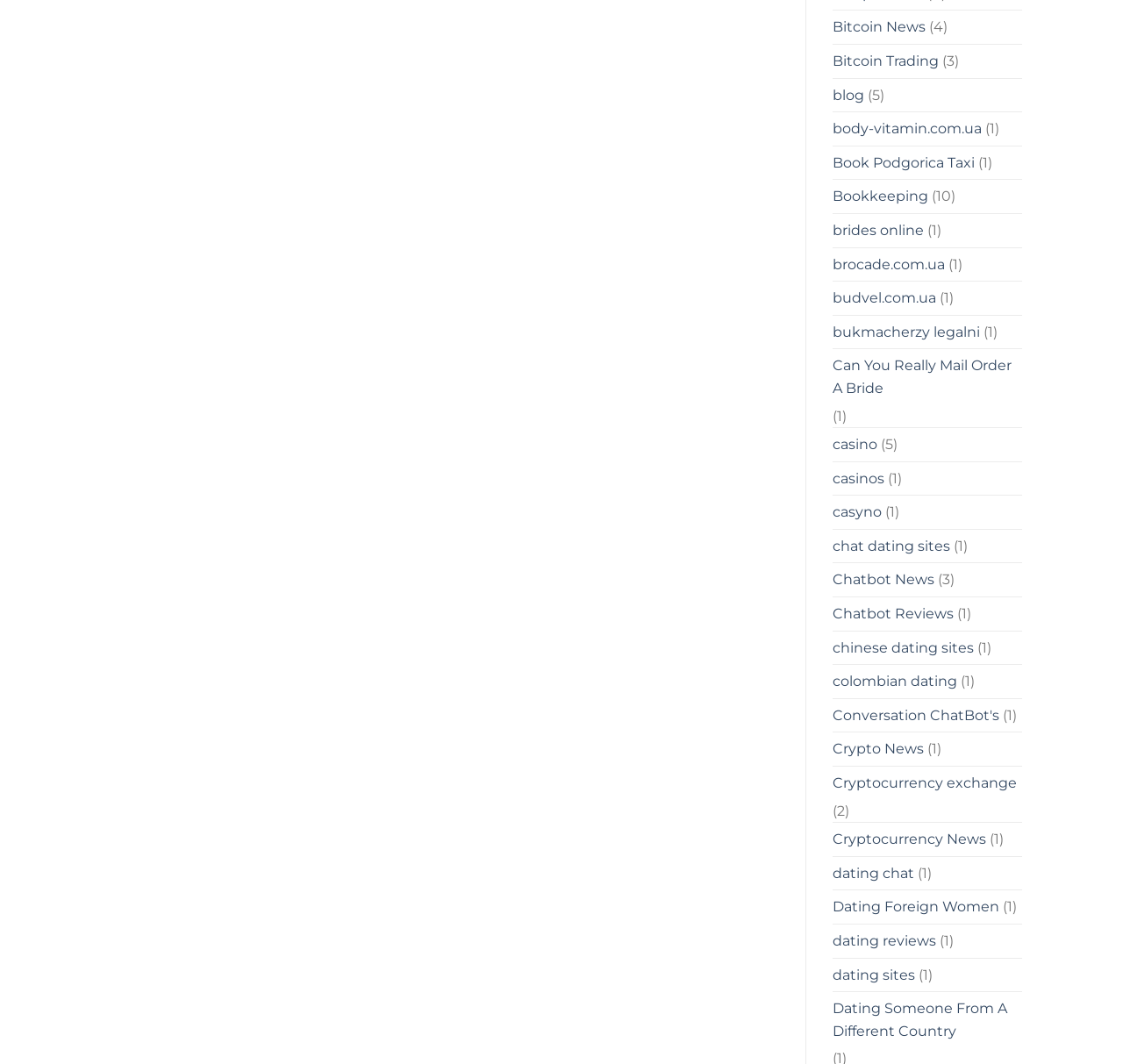Locate the bounding box of the UI element defined by this description: "casyno". The coordinates should be given as four float numbers between 0 and 1, formatted as [left, top, right, bottom].

[0.741, 0.466, 0.785, 0.497]